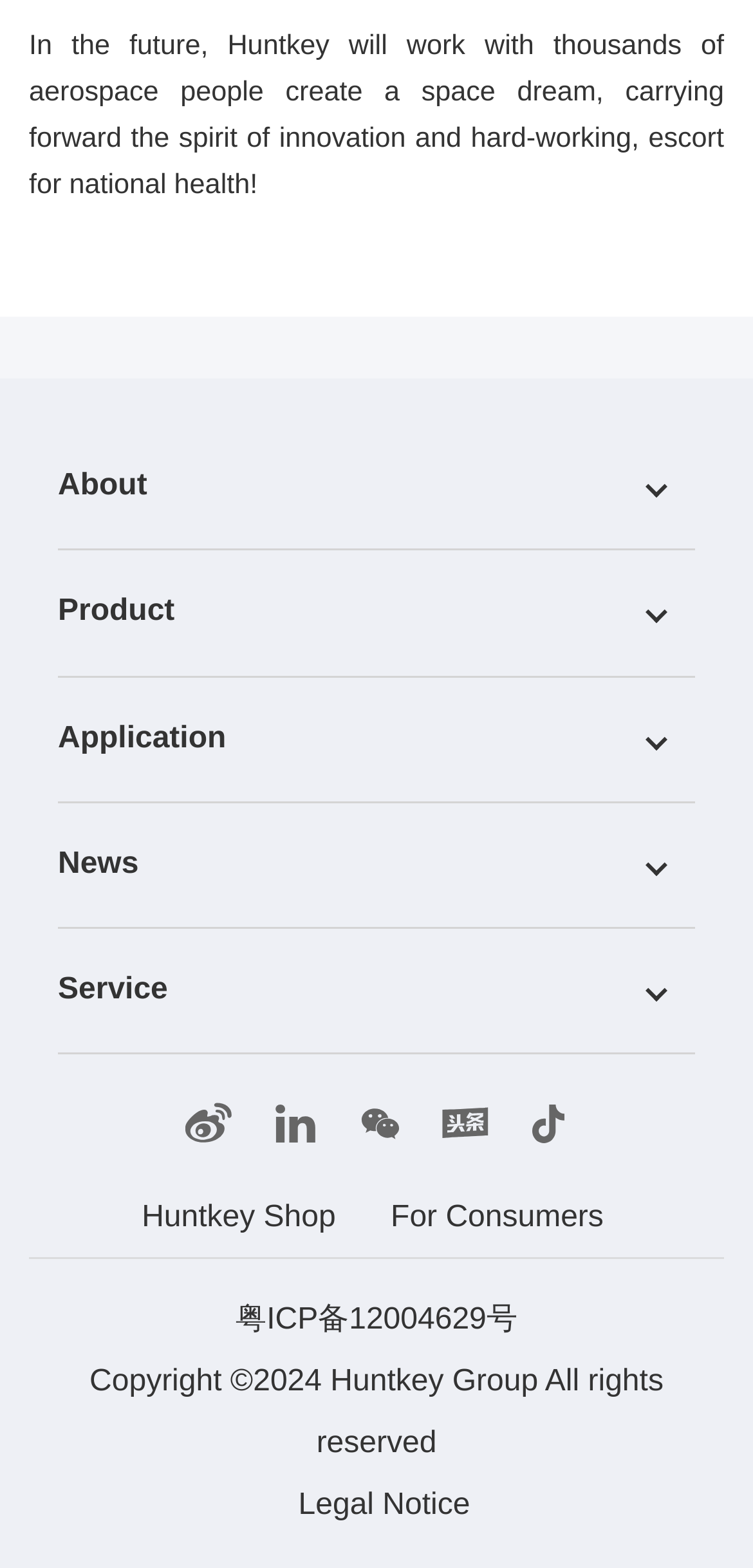Show the bounding box coordinates for the element that needs to be clicked to execute the following instruction: "Visit Huntkey Shop". Provide the coordinates in the form of four float numbers between 0 and 1, i.e., [left, top, right, bottom].

[0.168, 0.765, 0.477, 0.786]